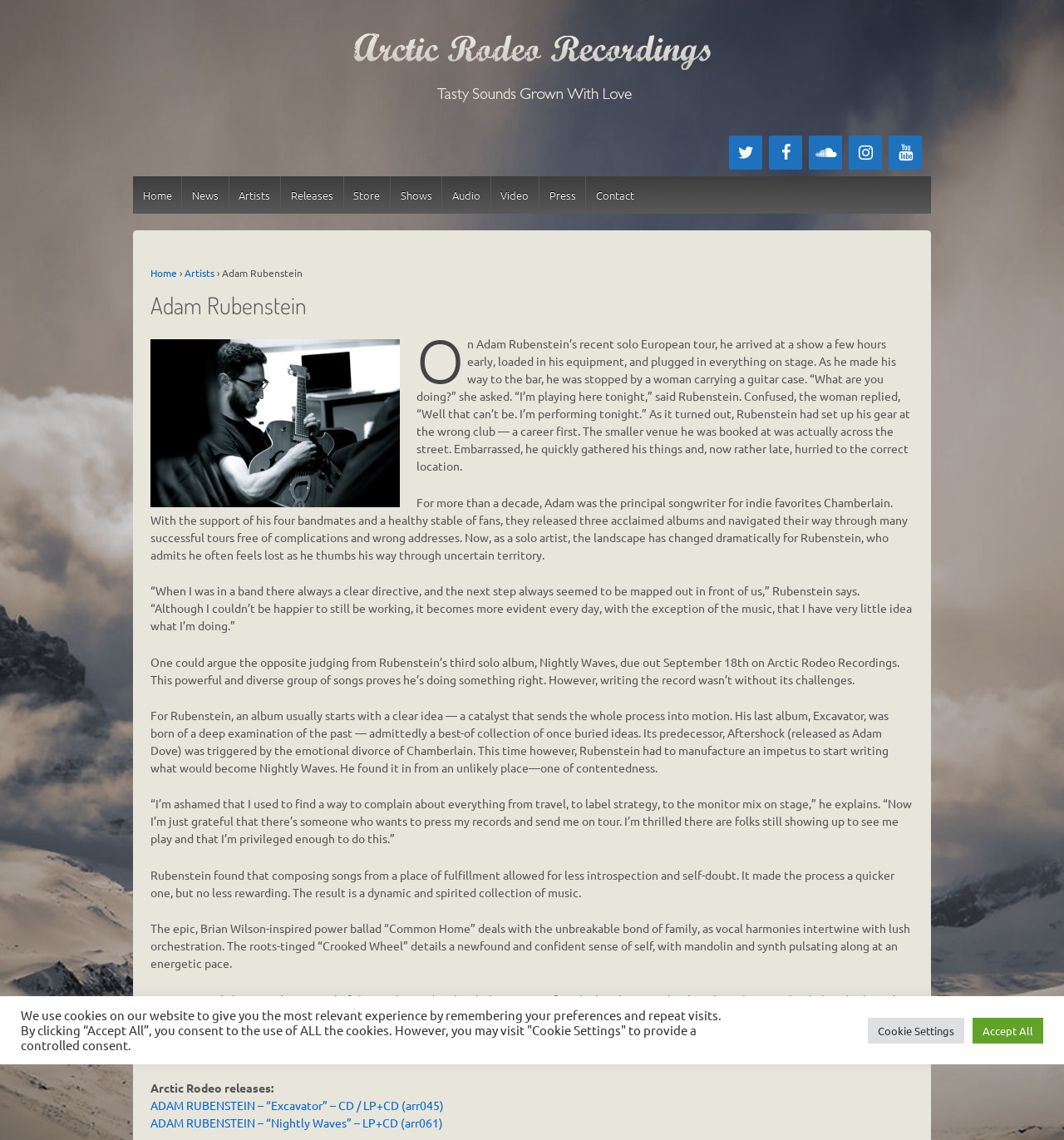Find the bounding box coordinates for the UI element that matches this description: "Accept All".

[0.914, 0.892, 0.98, 0.915]